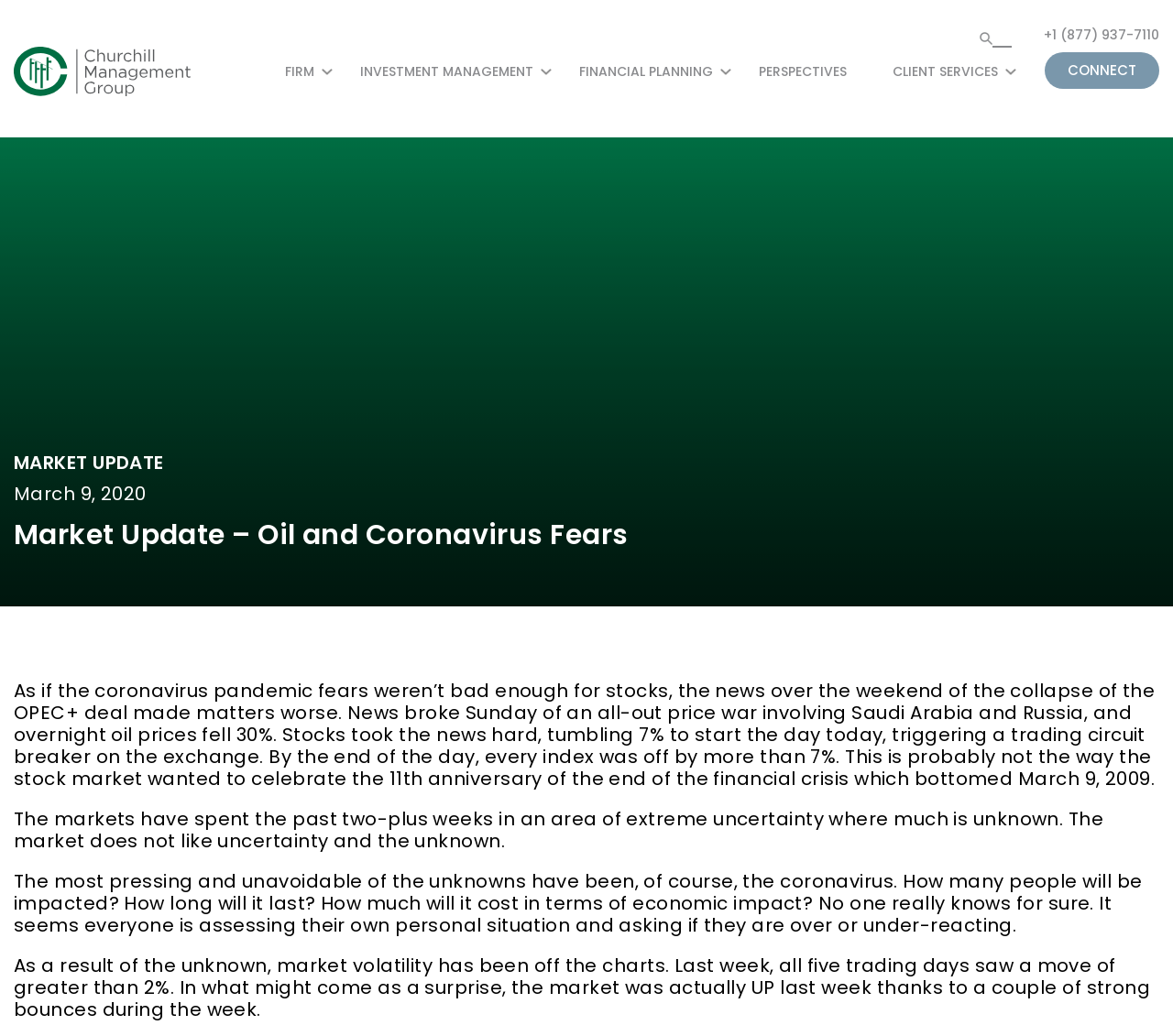What is the date of the market update?
Please provide a comprehensive answer to the question based on the webpage screenshot.

I found the date of the market update by looking at the static text element that says 'March 9, 2020' which is located below the 'MARKET UPDATE' heading.